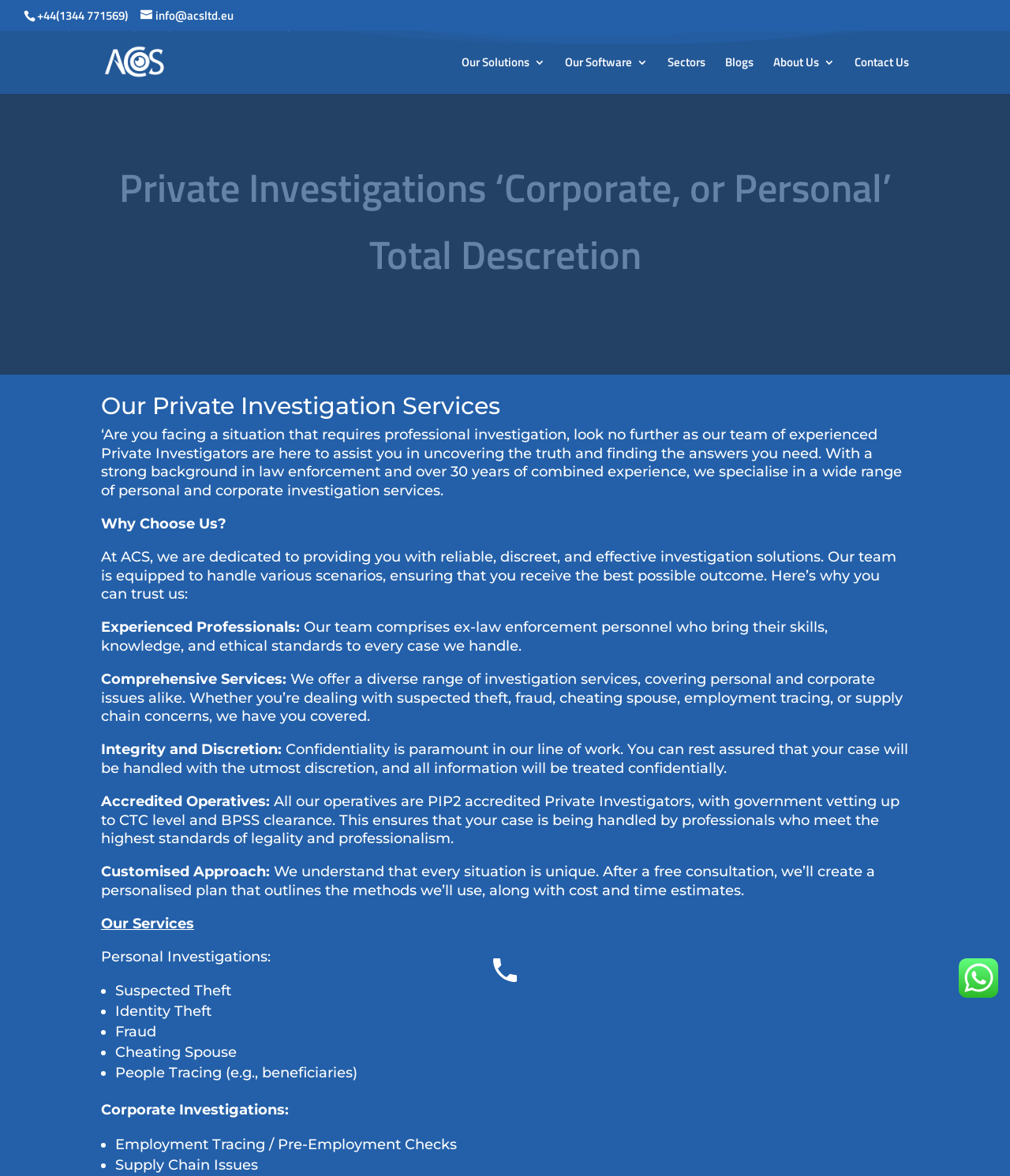Pinpoint the bounding box coordinates of the area that should be clicked to complete the following instruction: "Send an email to info@acsltd.eu". The coordinates must be given as four float numbers between 0 and 1, i.e., [left, top, right, bottom].

[0.139, 0.006, 0.231, 0.021]